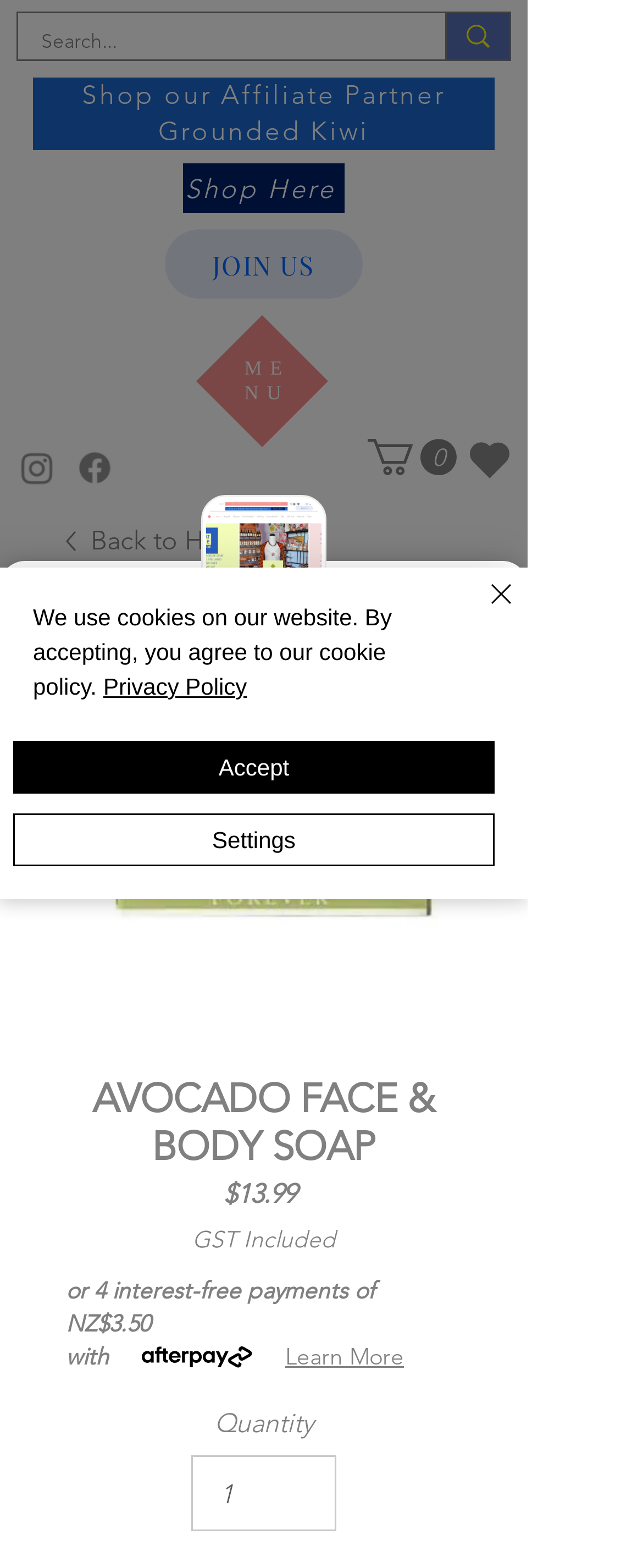Provide a single word or phrase to answer the given question: 
How many social media links are available on the webpage?

3